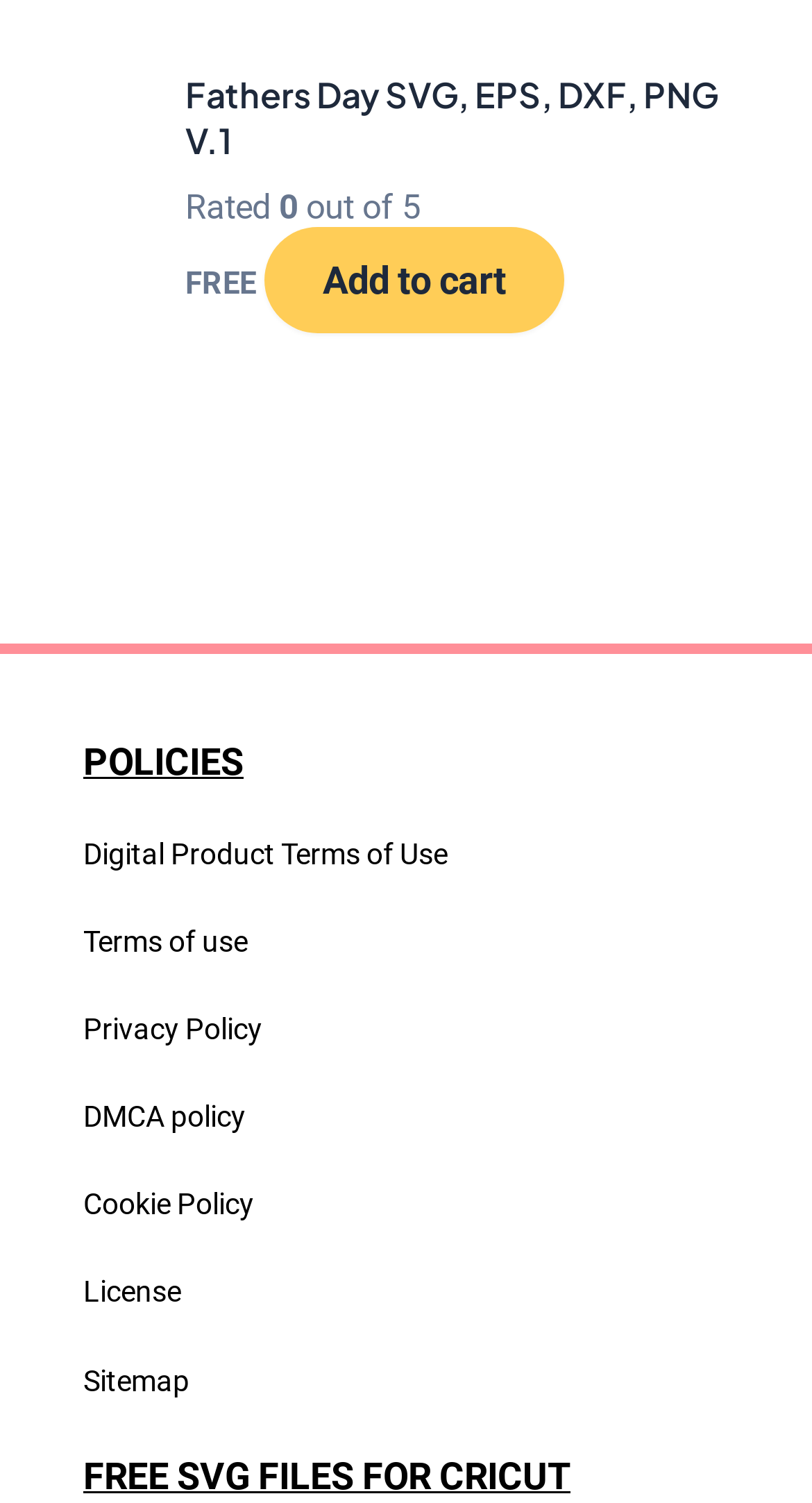Respond concisely with one word or phrase to the following query:
What is the category of the free SVG files?

Cricut